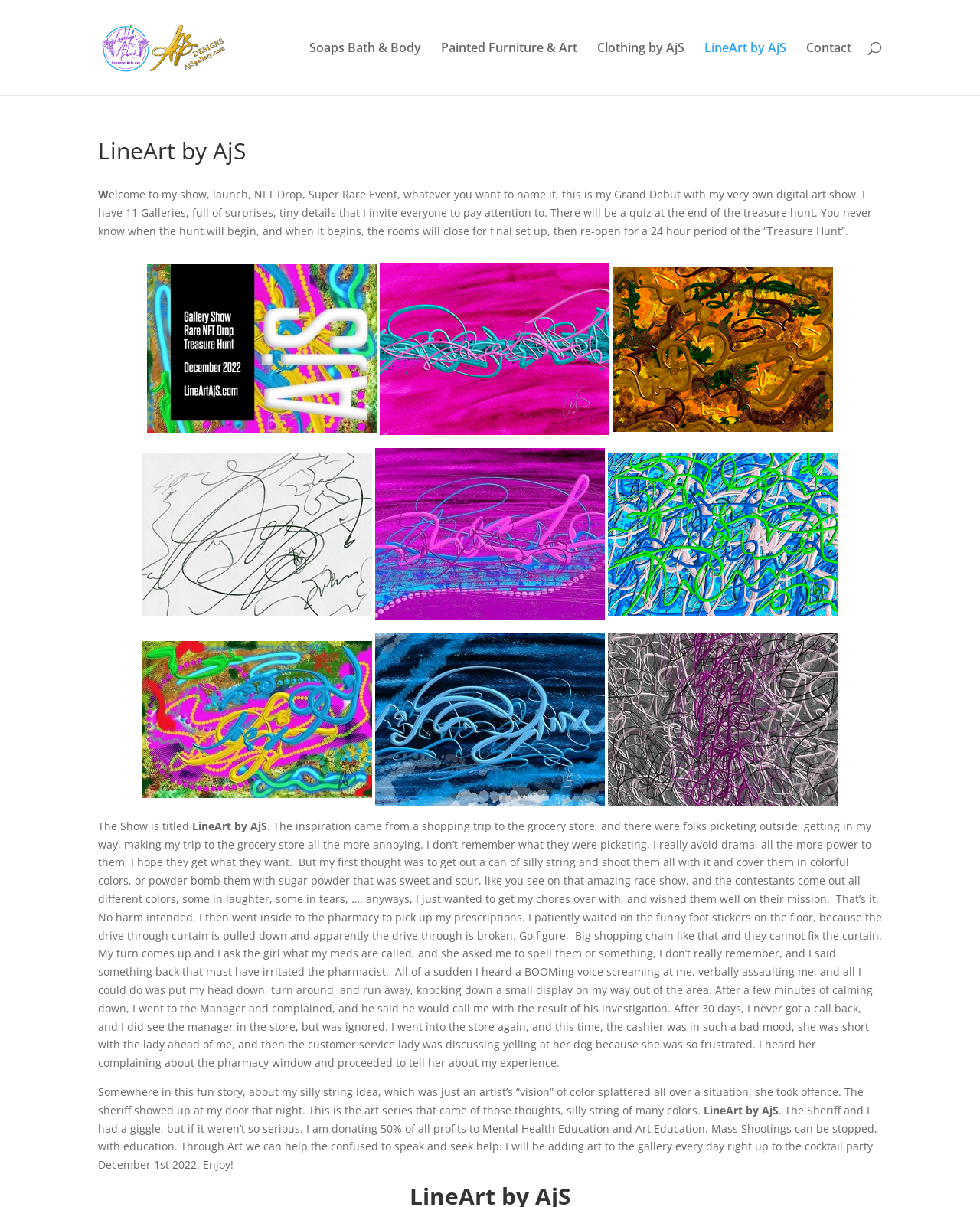Given the element description, predict the bounding box coordinates in the format (top-left x, top-left y, bottom-right x, bottom-right y), using floating point numbers between 0 and 1: alt="AjS Gallery MetaQueen ArtistAmy"

[0.103, 0.032, 0.249, 0.044]